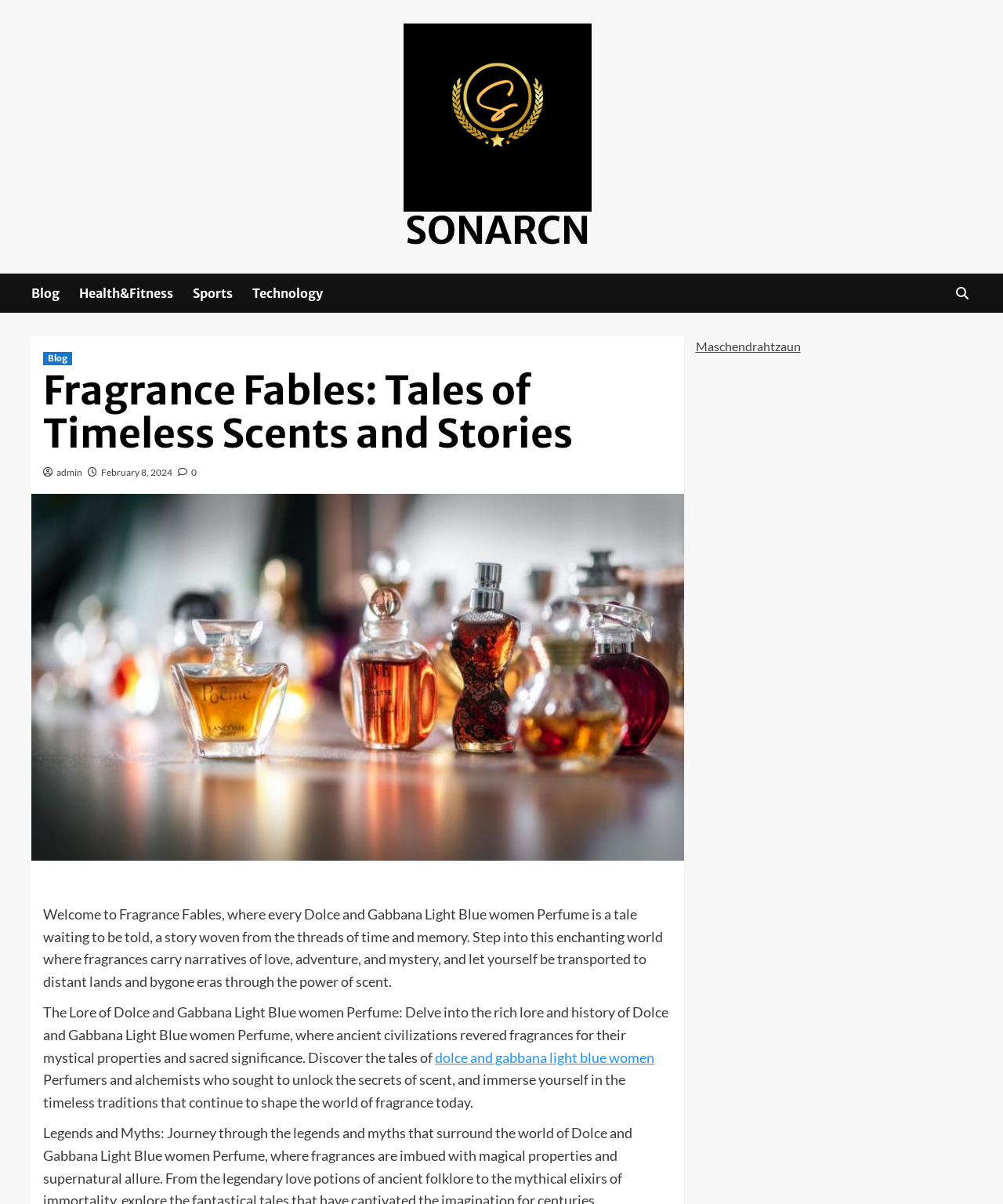Pinpoint the bounding box coordinates of the clickable area necessary to execute the following instruction: "Click on the Sonarcn link". The coordinates should be given as four float numbers between 0 and 1, namely [left, top, right, bottom].

[0.402, 0.02, 0.59, 0.176]